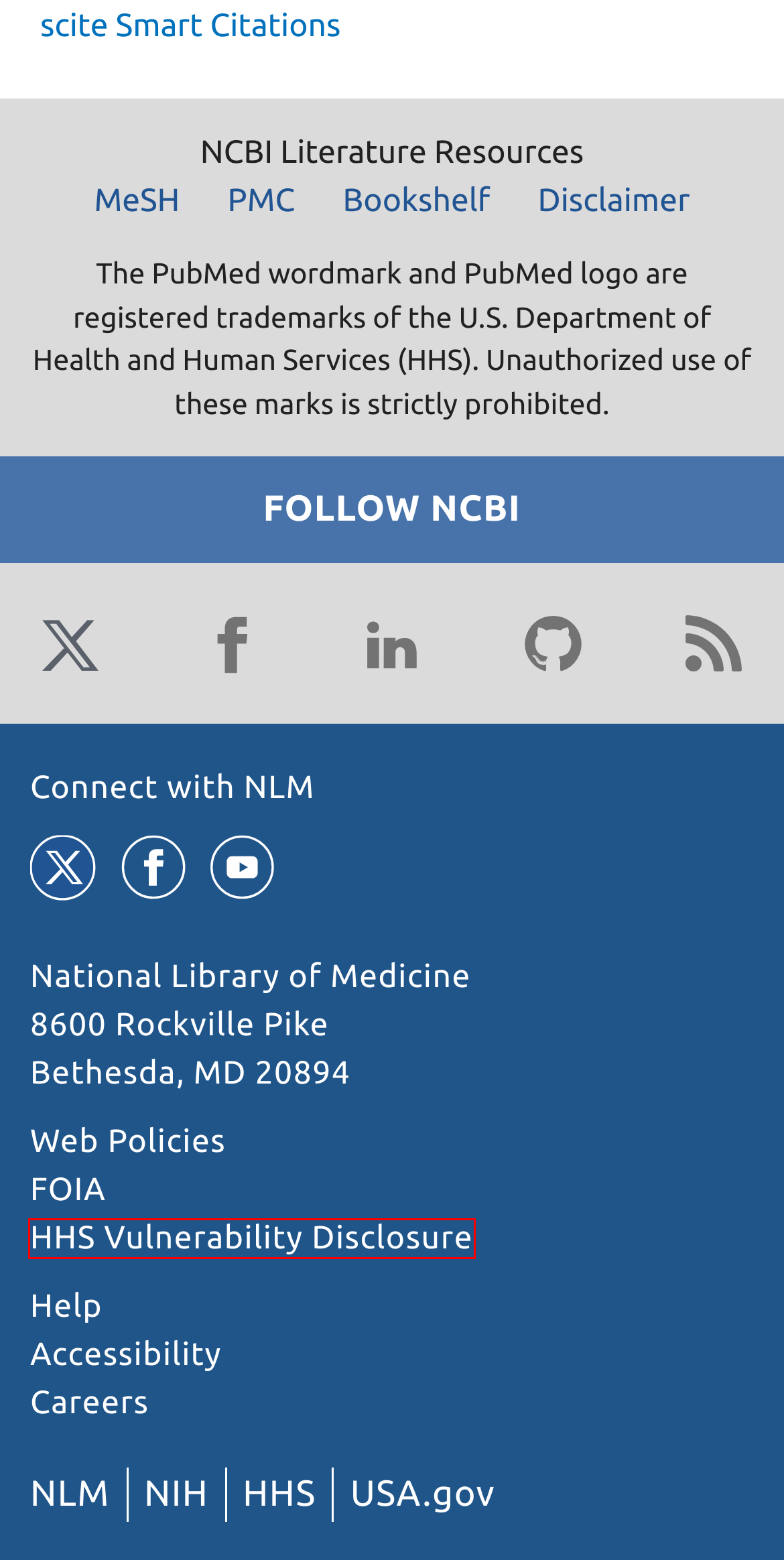Review the screenshot of a webpage that includes a red bounding box. Choose the most suitable webpage description that matches the new webpage after clicking the element within the red bounding box. Here are the candidates:
A. NLM Support Center
		 · NLM Customer Support Center
B. NCBI Insights - News about NCBI resources and events
C. Vulnerability Disclosure Policy | HHS.gov
D. Home - Books - NCBI
E. Freedom of Information Act Office | National Institutes of Health (NIH)
F. Accessibility on the NLM Website
G. Home - MeSH - NCBI
H. National Institutes of Health (NIH) | Turning Discovery Into Health

C